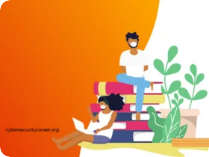What is the purpose of the face masks?
Using the image, respond with a single word or phrase.

Safety